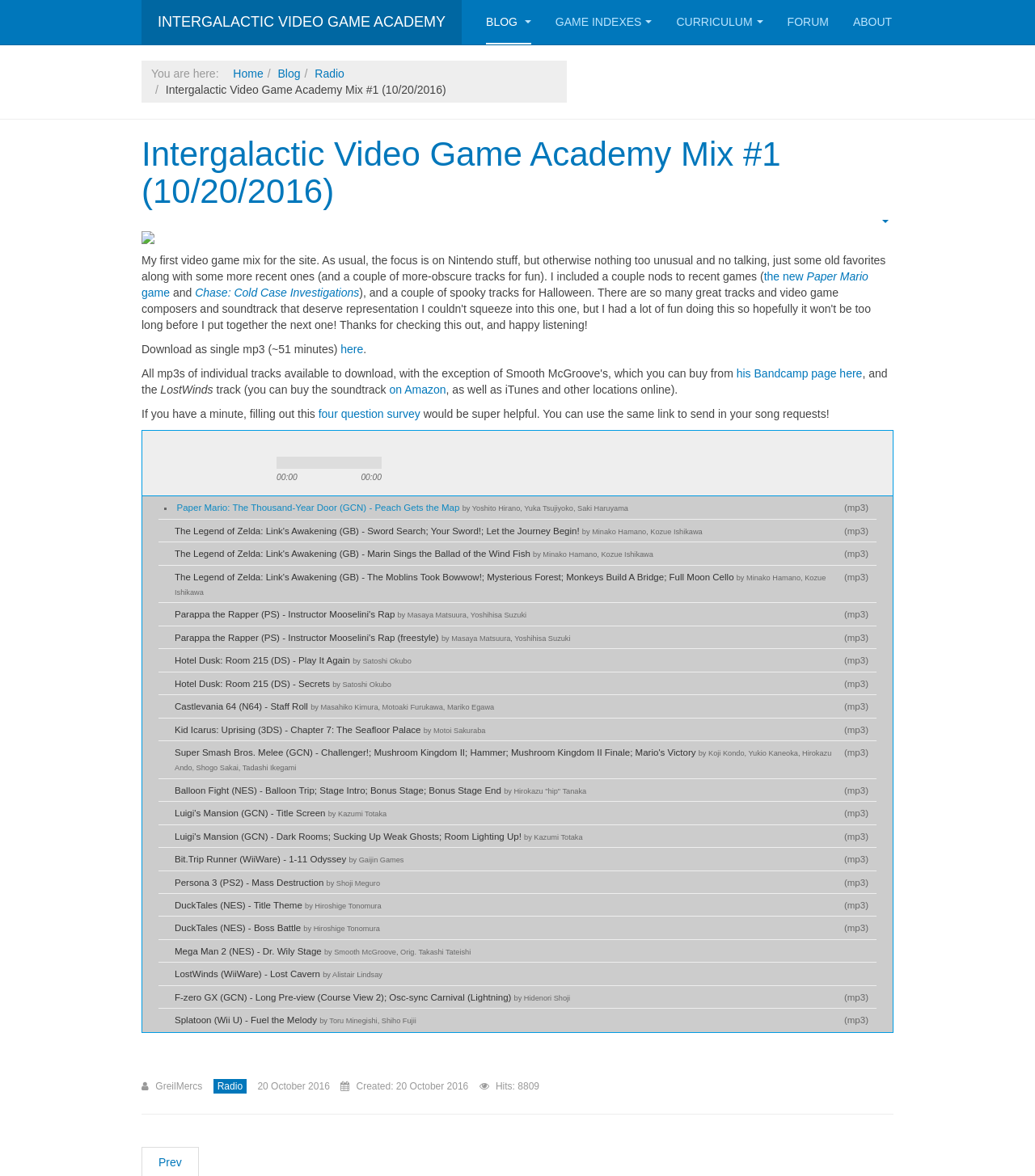Reply to the question with a single word or phrase:
What is the name of the academy?

Intergalactic Video Game Academy